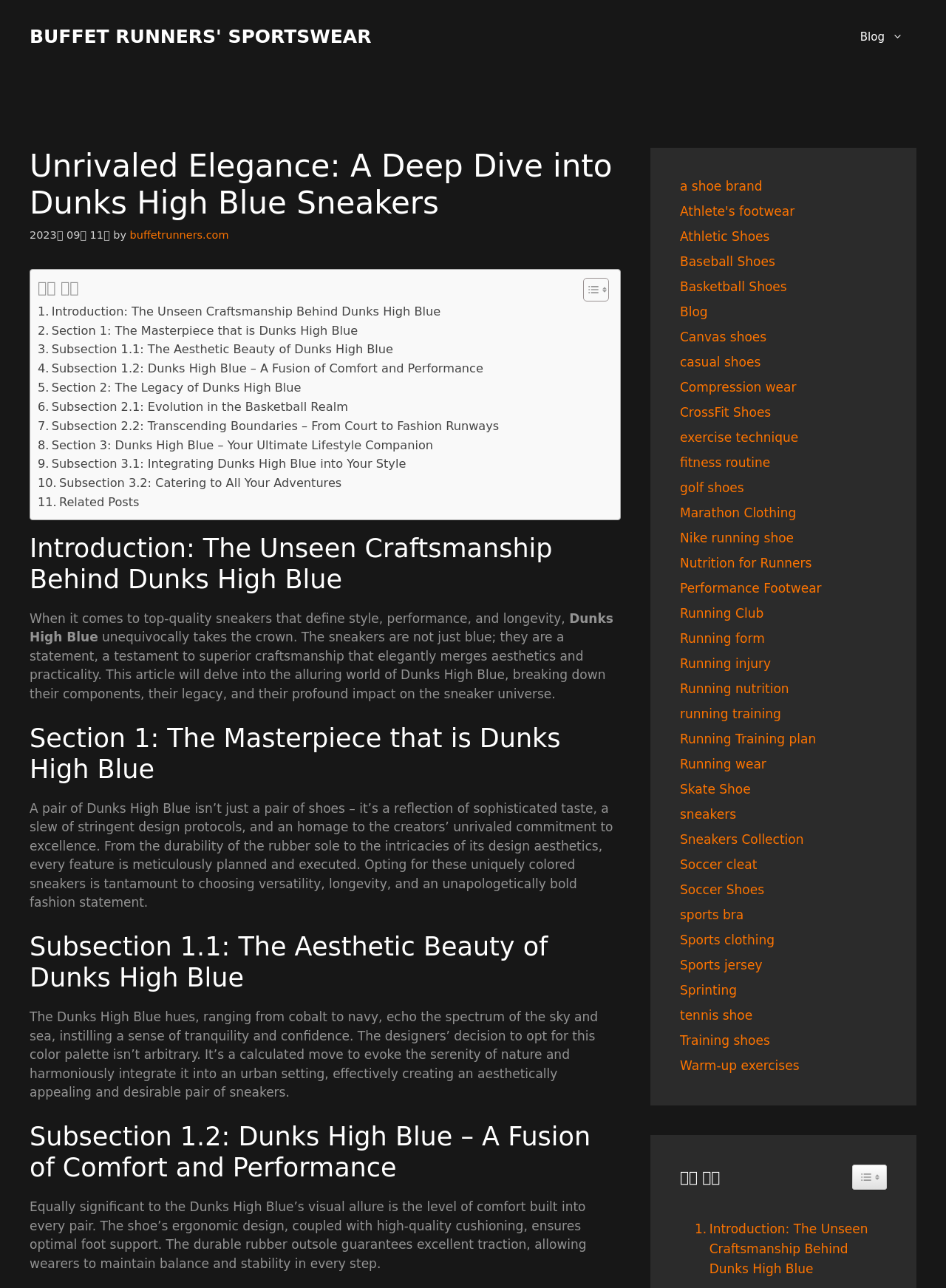Can you find the bounding box coordinates for the element that needs to be clicked to execute this instruction: "View the 'Related Posts' section"? The coordinates should be given as four float numbers between 0 and 1, i.e., [left, top, right, bottom].

[0.04, 0.383, 0.147, 0.398]